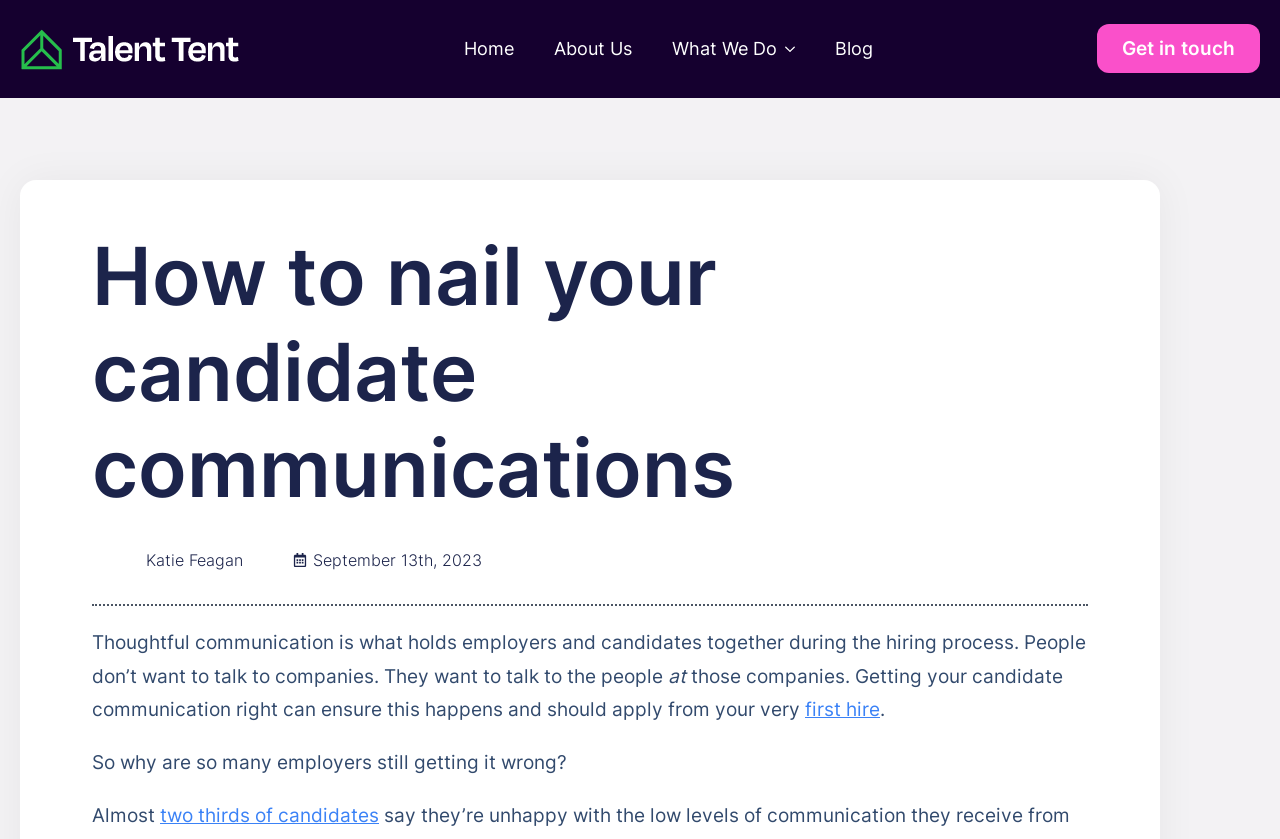Please study the image and answer the question comprehensively:
What is the topic of the article?

The main heading of the article is 'How to nail your candidate communications', which suggests that the topic is related to candidate communications. The content of the article also supports this topic, as it discusses the importance of communication during the hiring process.